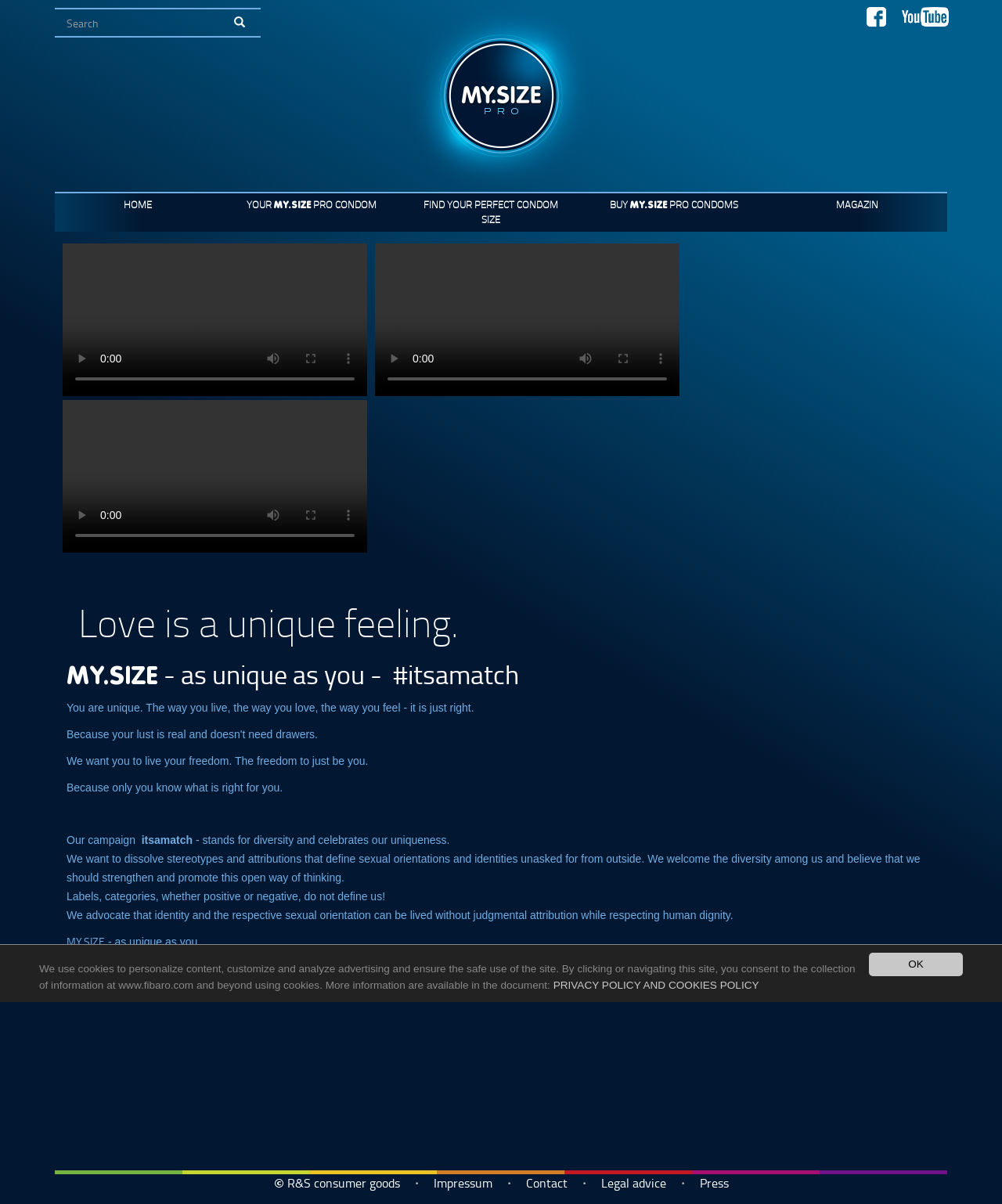Identify the bounding box coordinates of the region I need to click to complete this instruction: "Find your perfect condom size".

[0.416, 0.161, 0.564, 0.193]